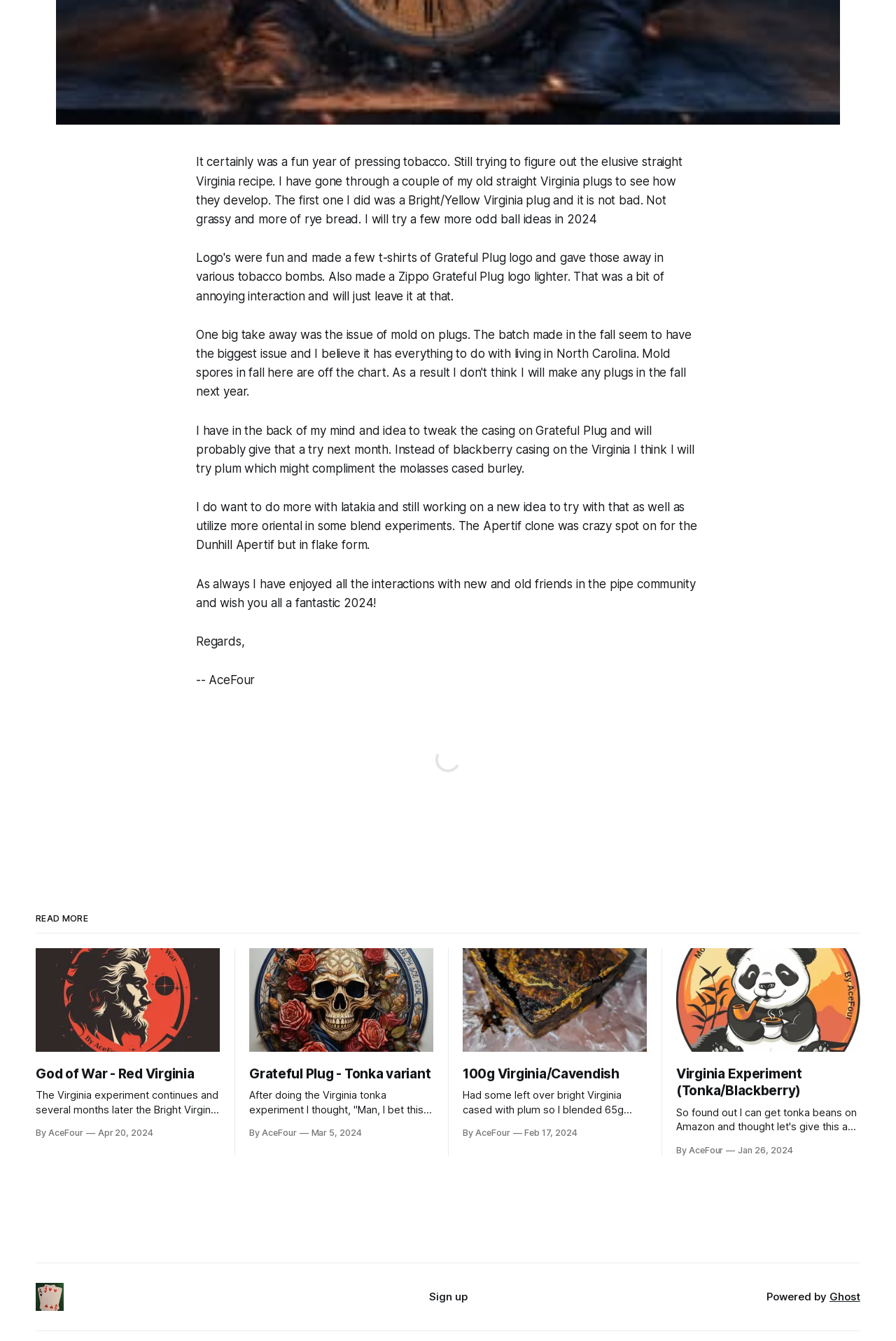What is the date of the first article? Based on the image, give a response in one word or a short phrase.

Apr 20, 2024